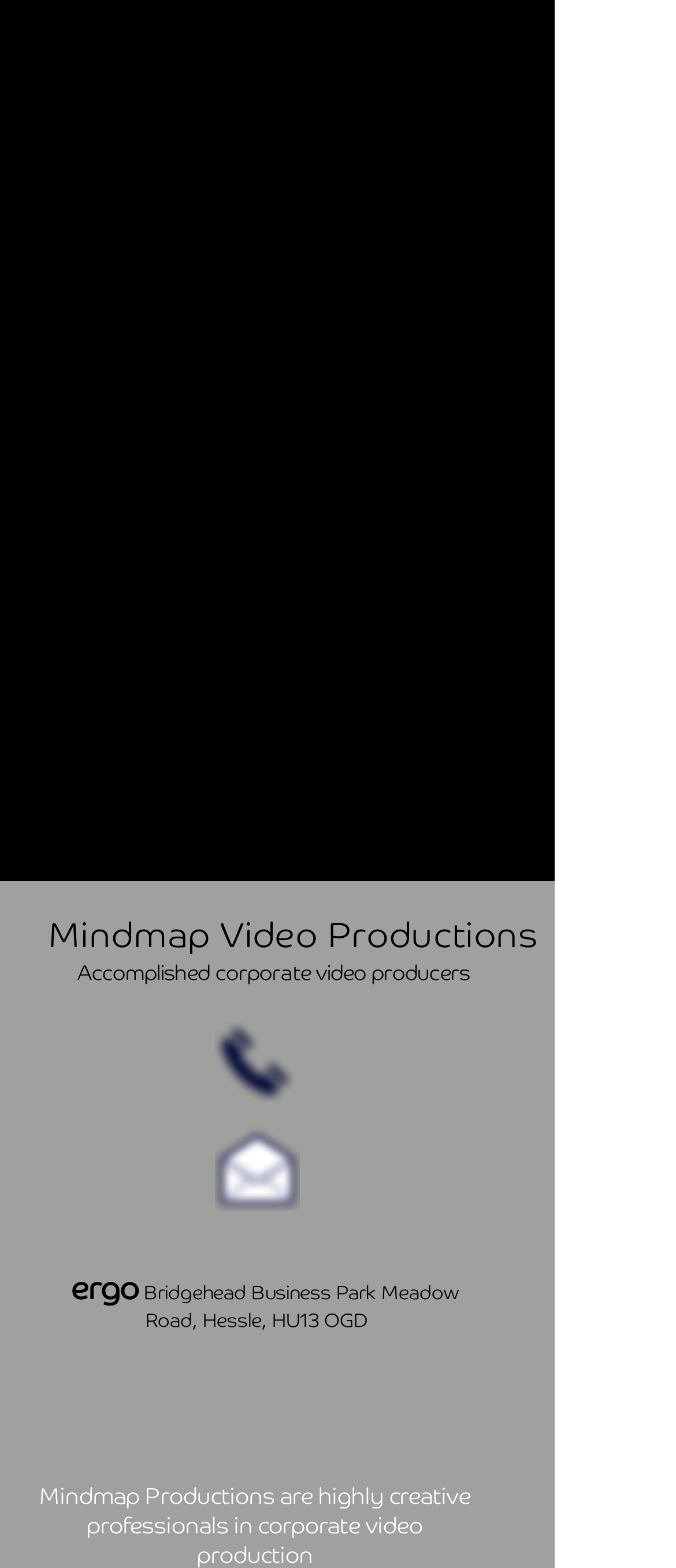Please answer the following question using a single word or phrase: 
What is the profession of Mindmap Productions?

Corporate video production